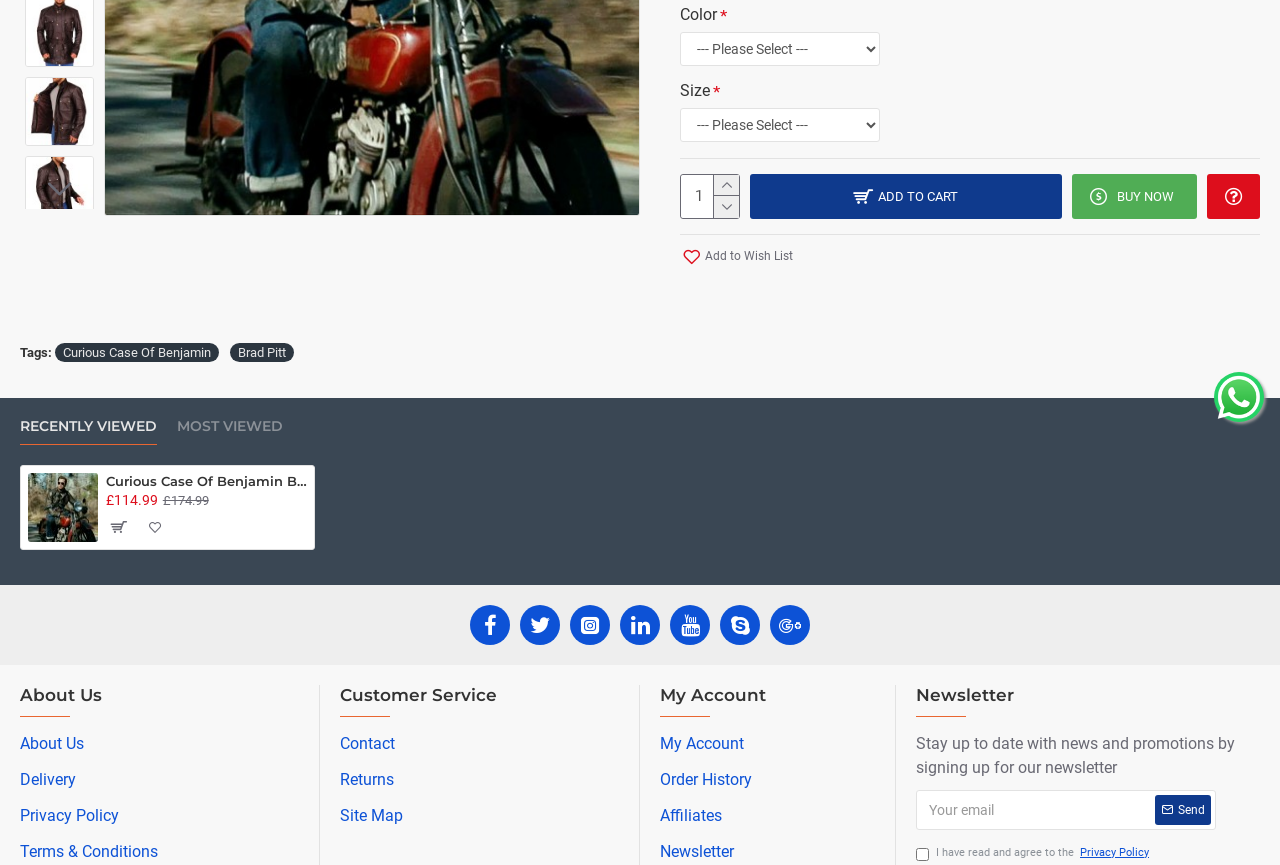Identify the bounding box coordinates of the HTML element based on this description: "Add to Wish List".

[0.11, 0.592, 0.133, 0.627]